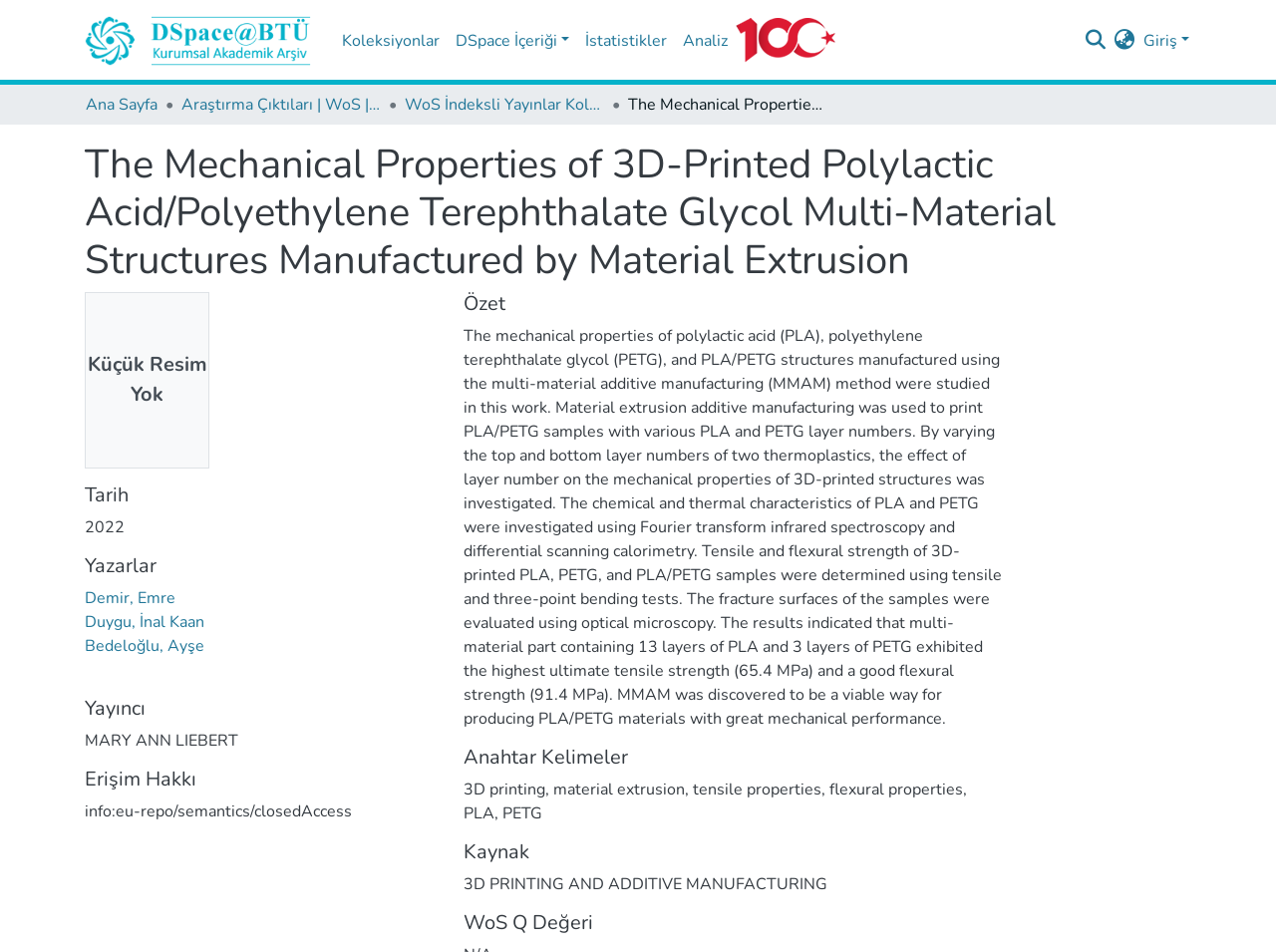Determine the bounding box coordinates for the UI element with the following description: "DSpace İçeriği". The coordinates should be four float numbers between 0 and 1, represented as [left, top, right, bottom].

[0.351, 0.021, 0.453, 0.063]